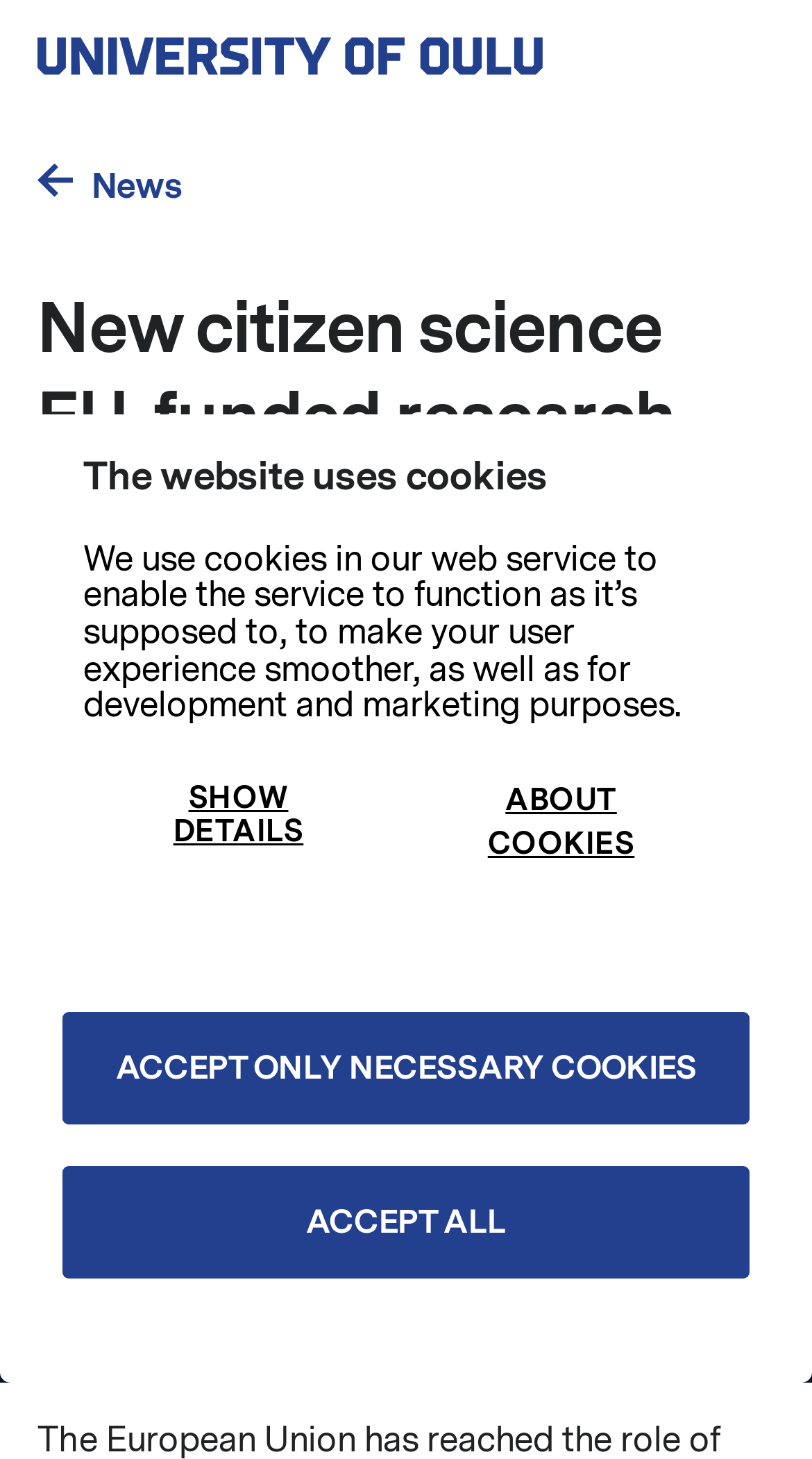Determine the bounding box coordinates of the clickable element to achieve the following action: 'Read news'. Provide the coordinates as four float values between 0 and 1, formatted as [left, top, right, bottom].

[0.046, 0.112, 0.226, 0.145]